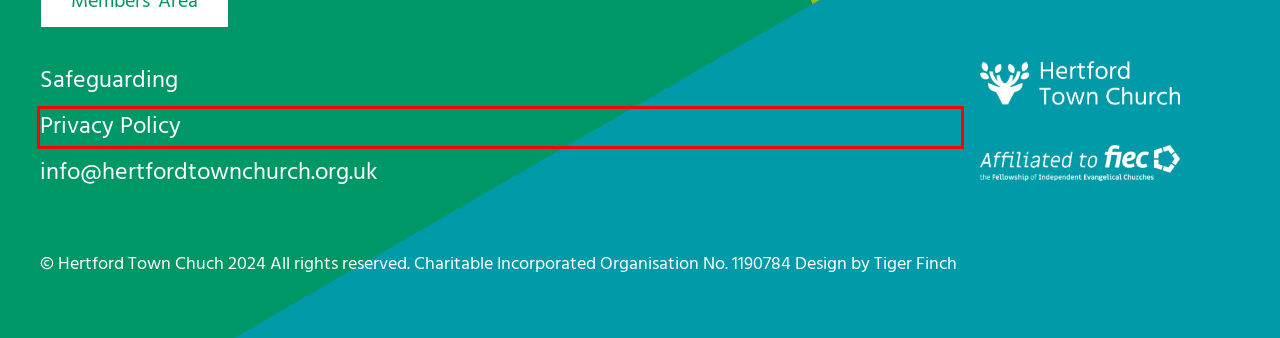Given a screenshot of a webpage with a red bounding box around a UI element, please identify the most appropriate webpage description that matches the new webpage after you click on the element. Here are the candidates:
A. Mark 1 ESV - John the Baptist Prepares the Way - The - Bible Gateway
B. Safeguarding – Hertford Town Church
C. Member’s Area – Hertford Town Church
D. What’s On – Hertford Town Church
E. Tiger Finch | Graphic Design and Software Development
F. Privacy Policy – Hertford Town Church
G. I’m New – Hertford Town Church
H. Homepage - FIEC

F